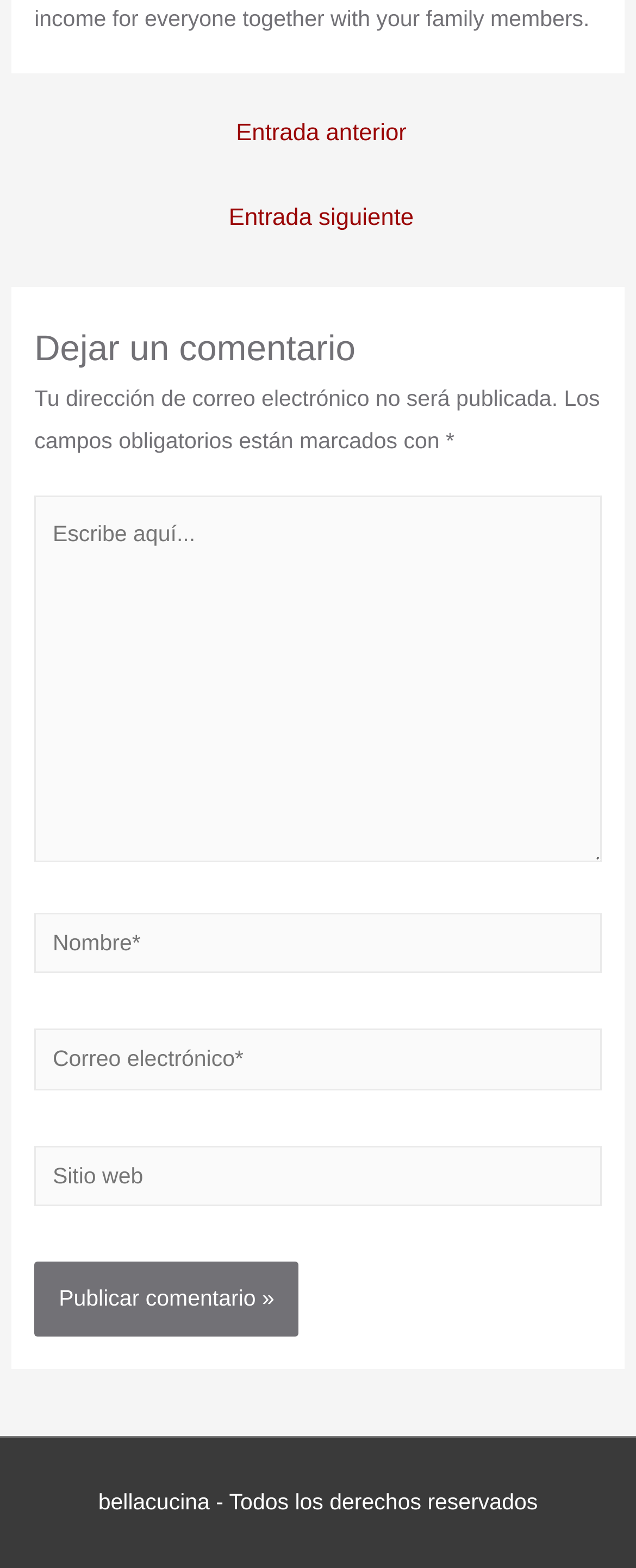What is the function of the 'Entrada anterior' and 'Entrada siguiente' links?
Please provide a comprehensive answer based on the contents of the image.

The 'Entrada anterior' and 'Entrada siguiente' links are located under the 'Navegación de entradas' heading, which suggests that they are used for navigating between entries or posts. The presence of these links implies that the webpage is part of a blog or a series of articles, and users can use these links to move between different entries.